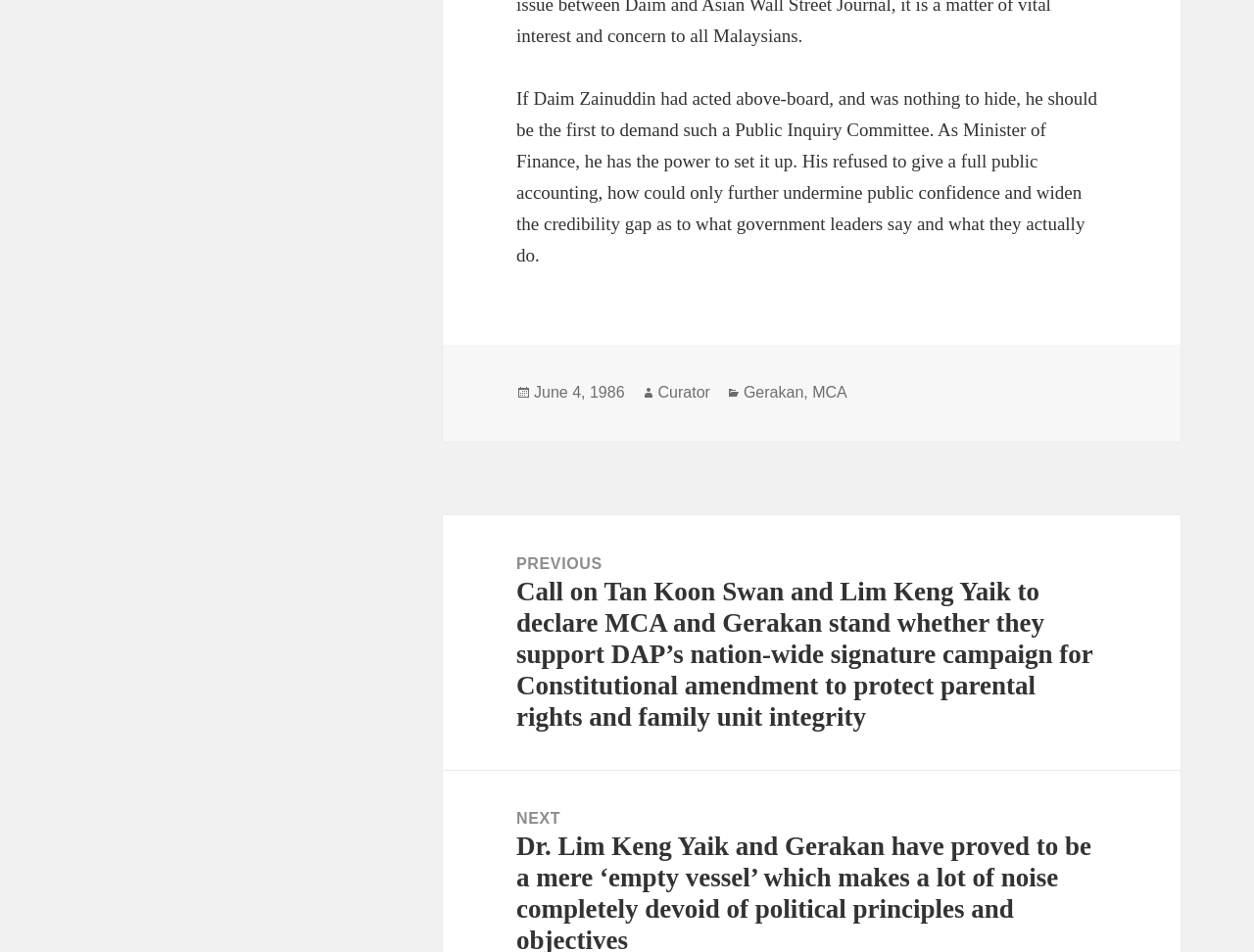Determine the bounding box coordinates of the UI element that matches the following description: "June 4, 1986September 25, 2009". The coordinates should be four float numbers between 0 and 1 in the format [left, top, right, bottom].

[0.426, 0.404, 0.498, 0.422]